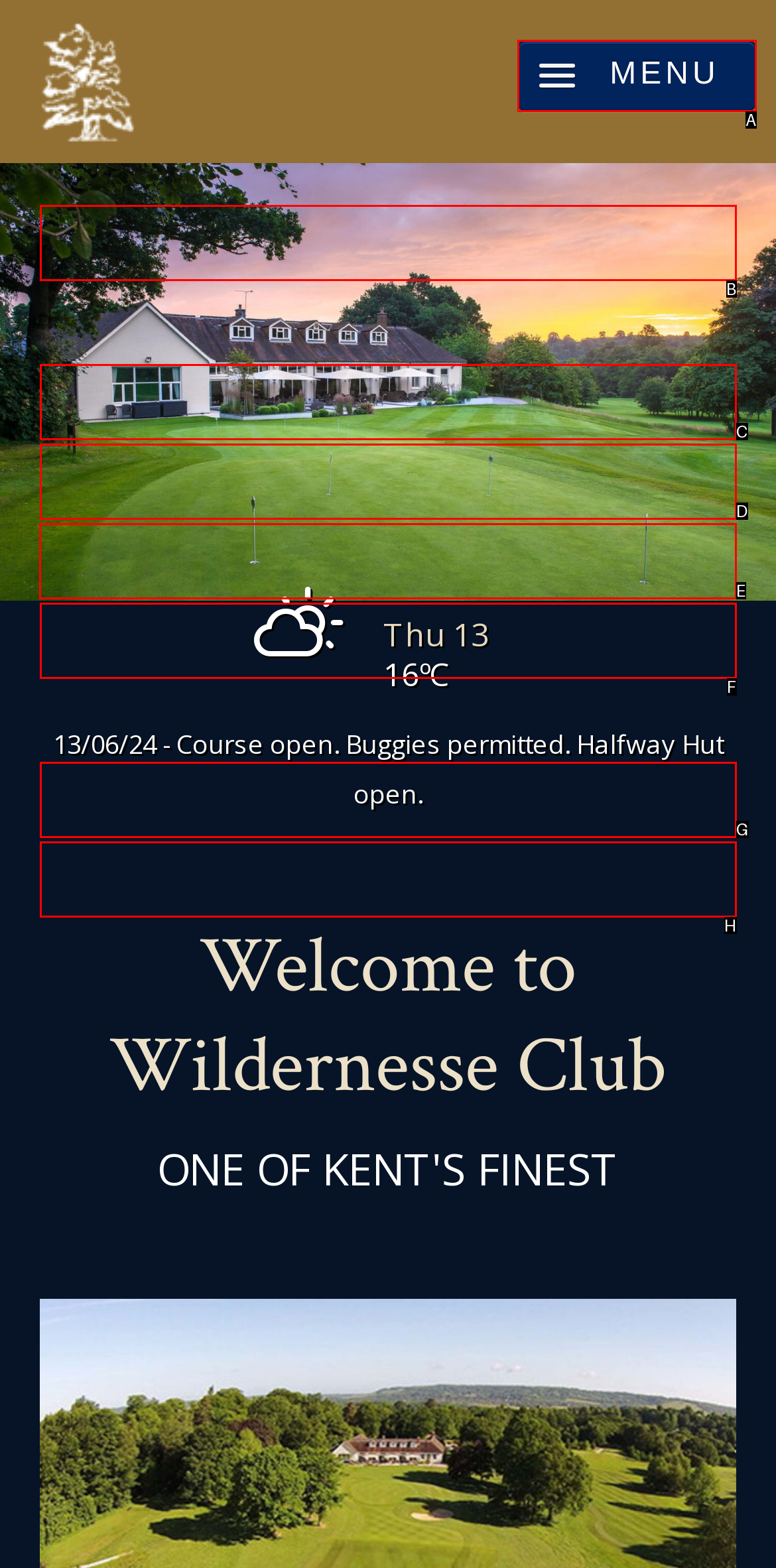Find the option you need to click to complete the following instruction: Check the Green Fees & Societies
Answer with the corresponding letter from the choices given directly.

E